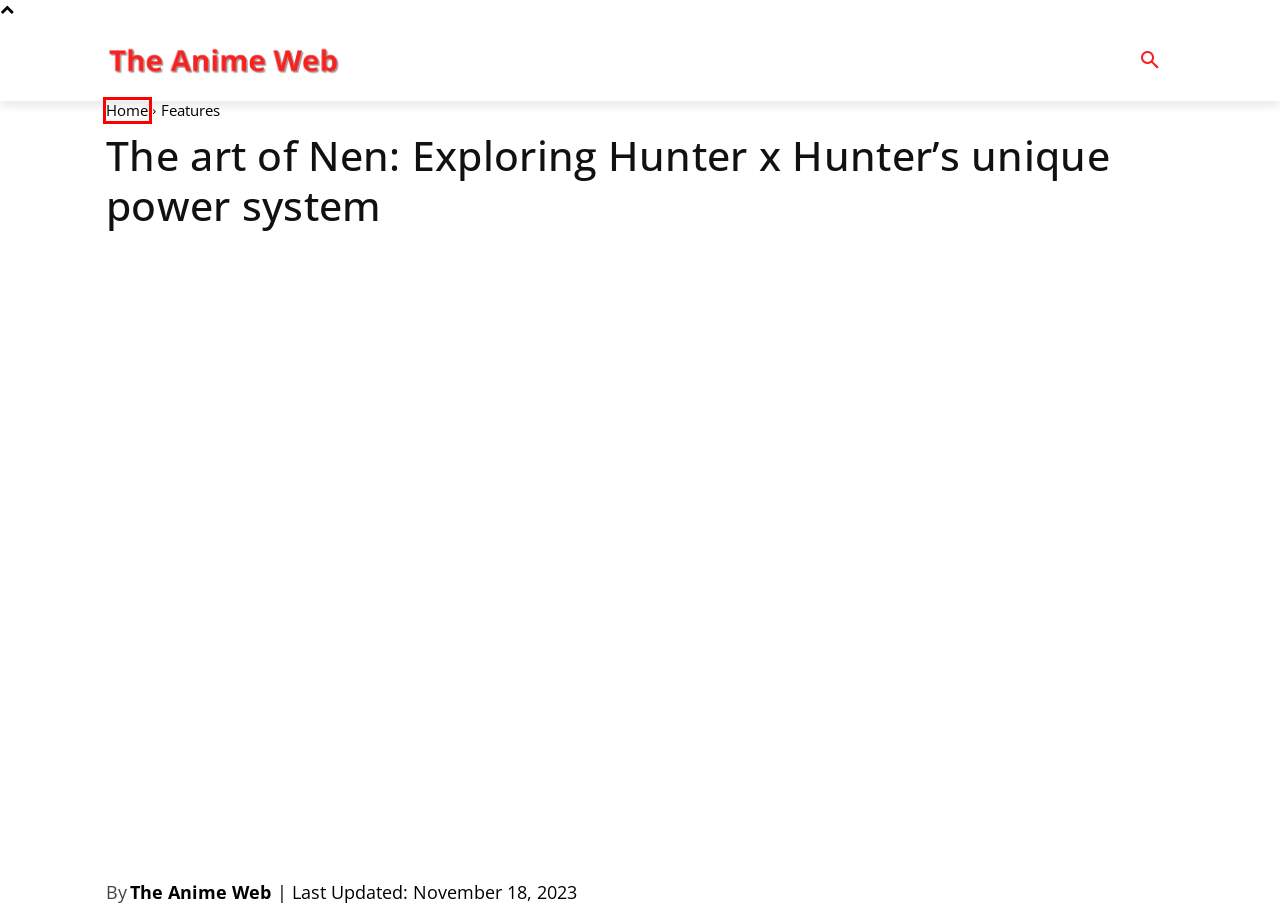Observe the provided screenshot of a webpage with a red bounding box around a specific UI element. Choose the webpage description that best fits the new webpage after you click on the highlighted element. These are your options:
A. The psychological depth of Gon Freecss explained - The Anime Web
B. The Anime Web - The Anime Web
C. About - The Anime Web
D. Explainers - The Anime Web
E. Lists - The Anime Web
F. Features - The Anime Web
G. The Anime Web: In-depth anime and manga coverage
H. News - The Anime Web

G